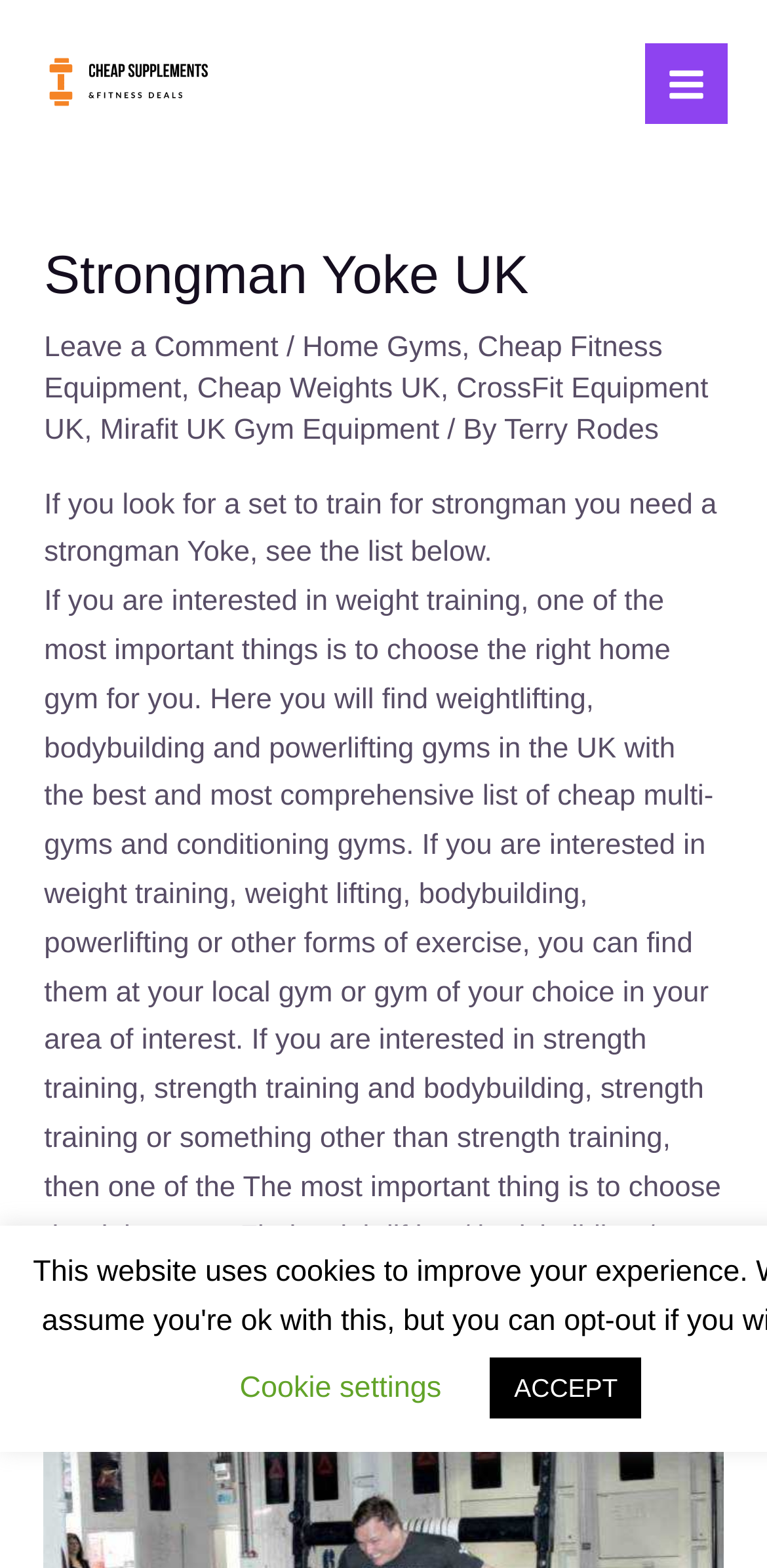Explain in detail what is displayed on the webpage.

The webpage is about Strongman Yoke UK and cheap supplements. At the top left, there is a link to "Cheap Supplements & Gym Equipment" accompanied by an image. On the top right, there is a main menu button. 

Below the main menu button, there is a header section that spans almost the entire width of the page. Within this section, there is a heading that reads "Strongman Yoke UK" and several links to related topics such as "Leave a Comment", "Home Gyms", "Cheap Fitness Equipment", "Cheap Weights UK", "CrossFit Equipment UK", and "Mirafit UK Gym Equipment". 

Below the header section, there is a paragraph of text that discusses the importance of choosing the right equipment for strongman training and weightlifting. The text also mentions the availability of weightlifting, bodybuilding, and powerlifting gyms in the UK. There are links to "home gym" and "cheap multi-gyms" within the text. 

At the bottom of the page, there are two buttons: "Cookie settings" and "ACCEPT".